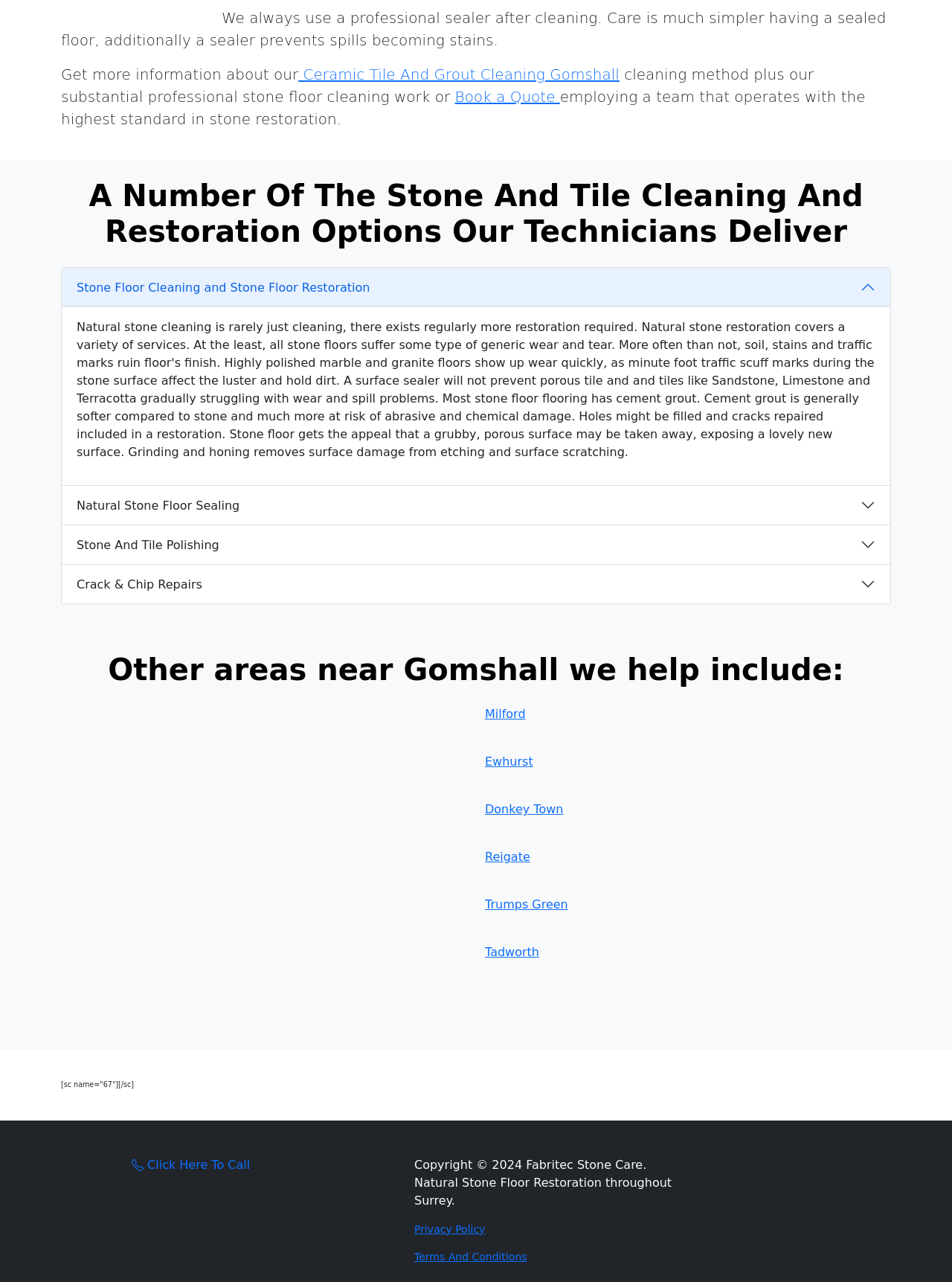Indicate the bounding box coordinates of the element that must be clicked to execute the instruction: "Explore Natural Stone Floor Sealing". The coordinates should be given as four float numbers between 0 and 1, i.e., [left, top, right, bottom].

[0.065, 0.379, 0.935, 0.409]